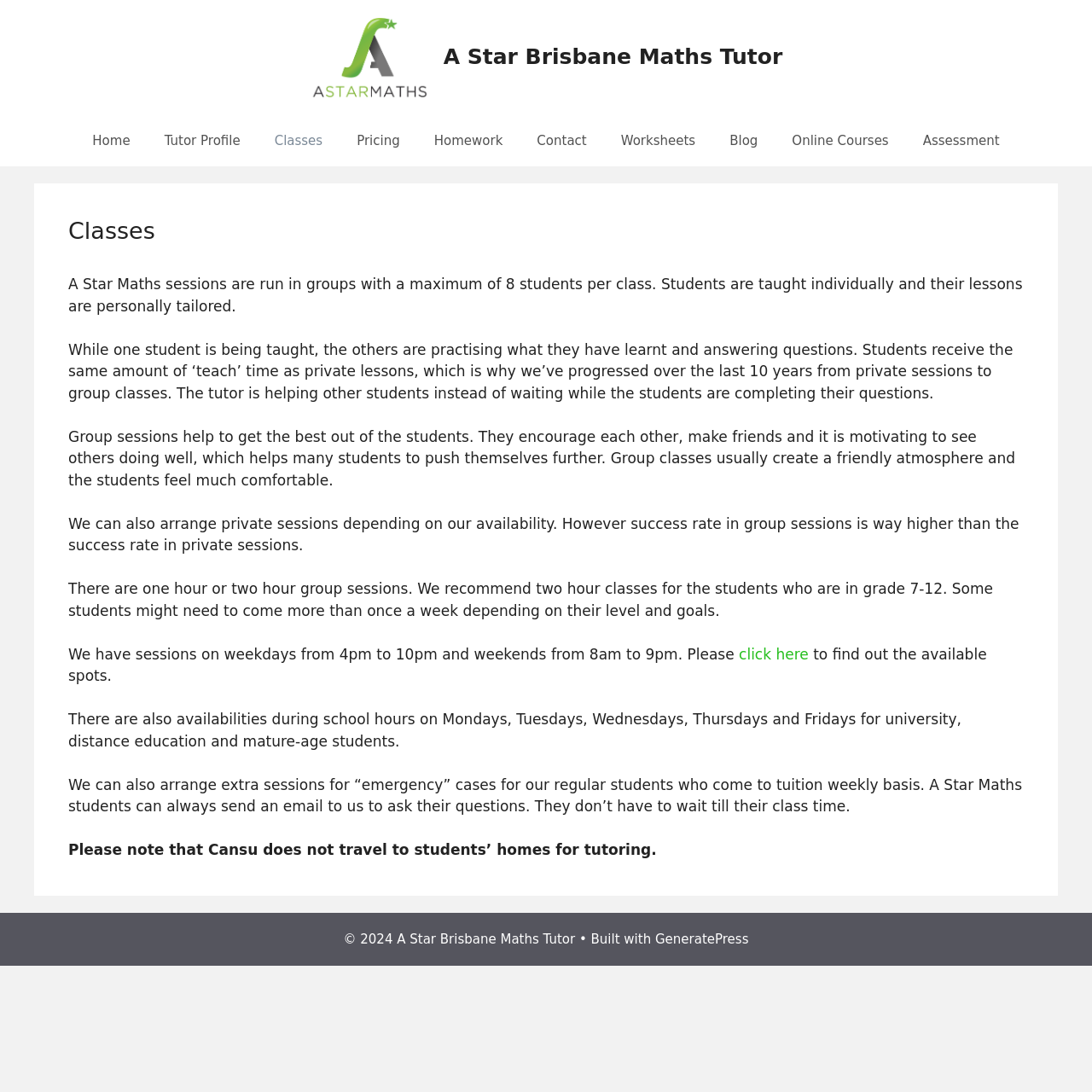Find the bounding box coordinates of the element to click in order to complete the given instruction: "Go to Home page."

None